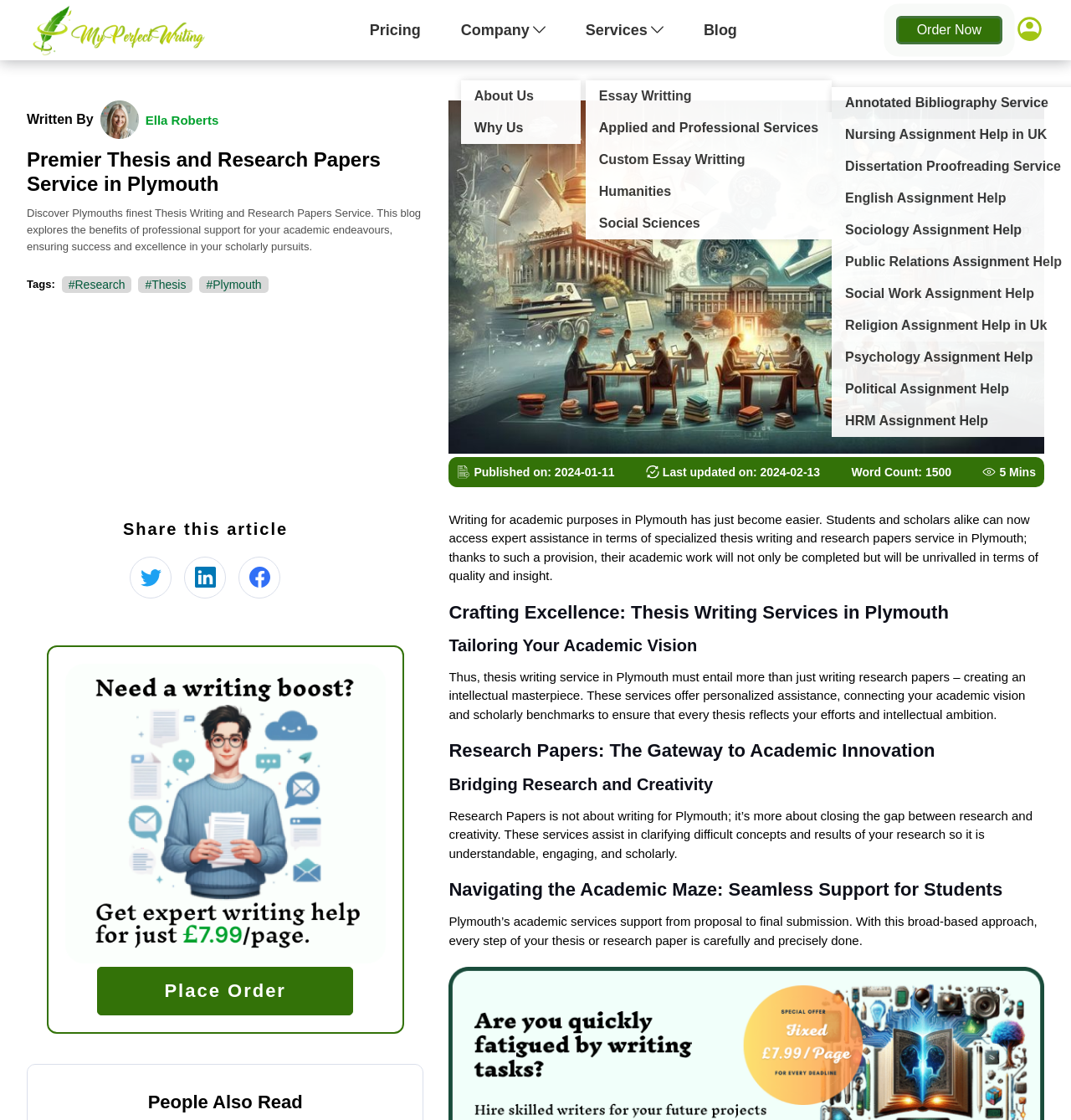Please find the bounding box coordinates for the clickable element needed to perform this instruction: "Click on the 'Sign Up' link".

[0.924, 0.081, 0.987, 0.102]